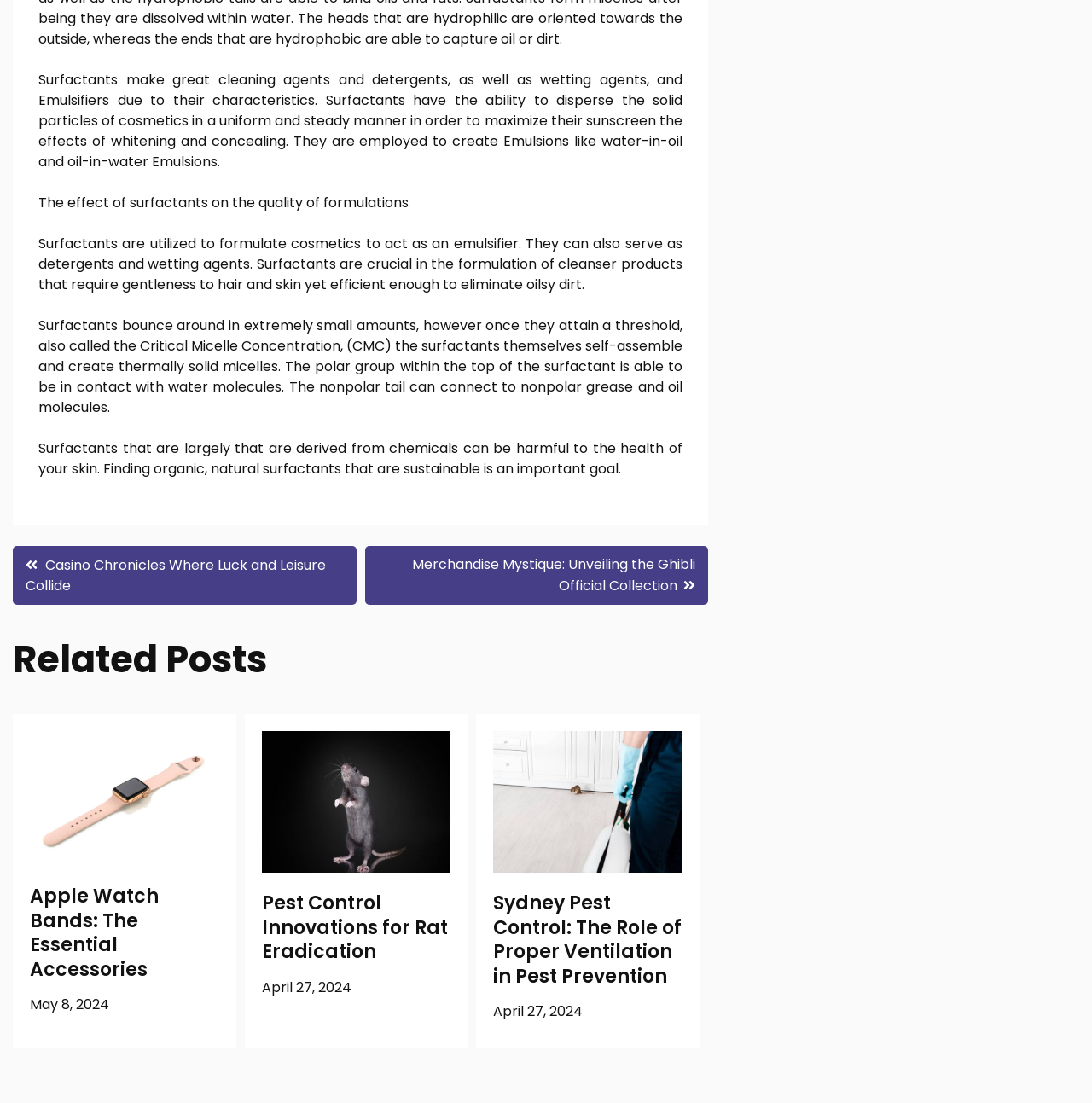Locate the bounding box coordinates of the clickable area to execute the instruction: "Click on 'Casino Chronicles Where Luck and Leisure Collide'". Provide the coordinates as four float numbers between 0 and 1, represented as [left, top, right, bottom].

[0.012, 0.495, 0.326, 0.548]